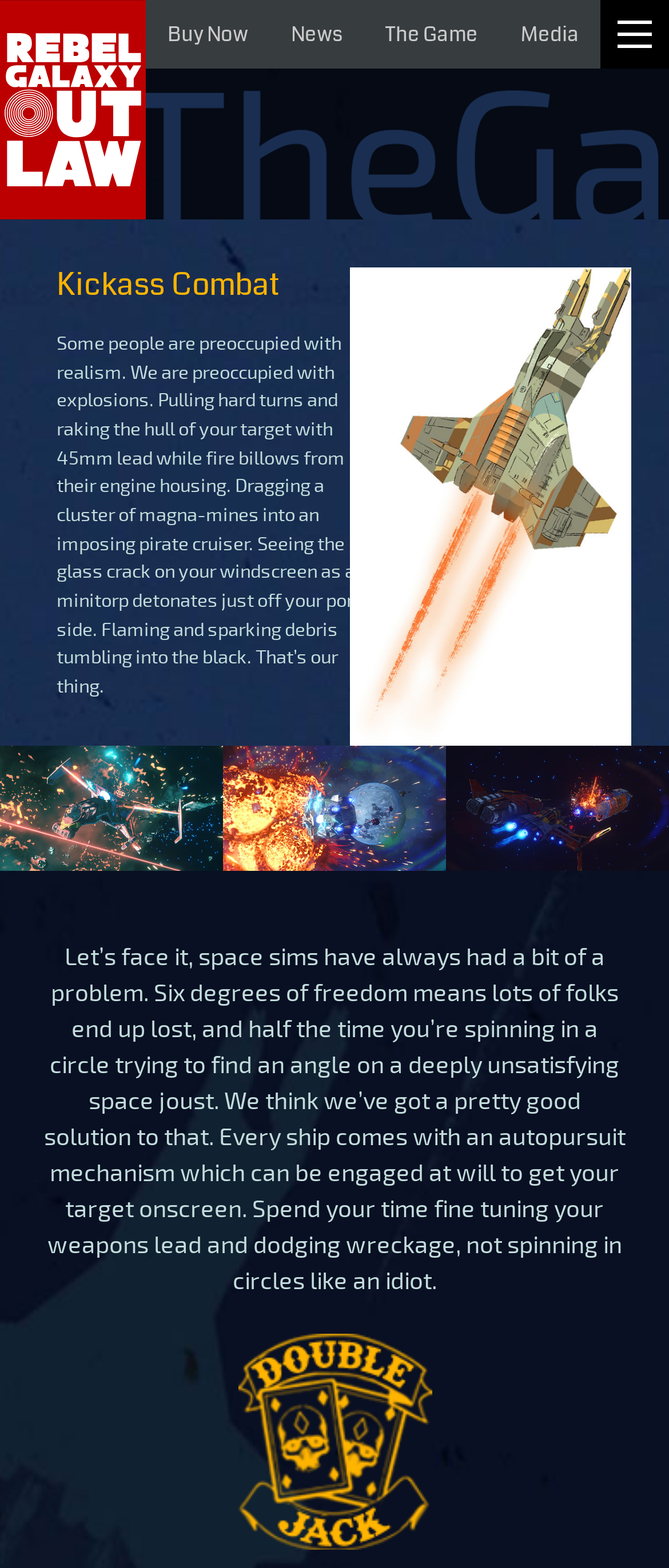What is the purpose of autopursuit mechanism?
Give a single word or phrase answer based on the content of the image.

To help players track targets